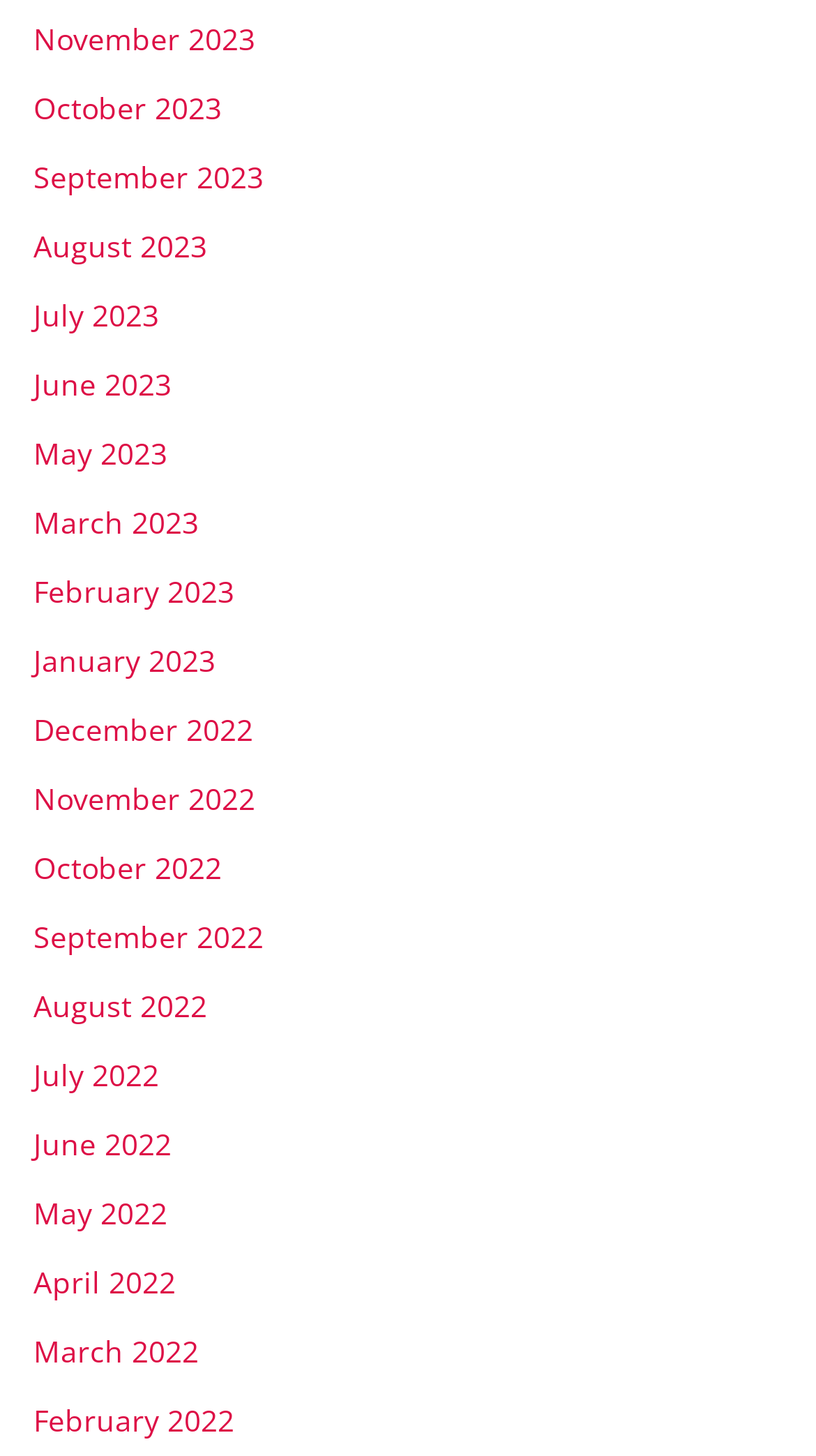Please answer the following query using a single word or phrase: 
What is the most recent month listed?

November 2023